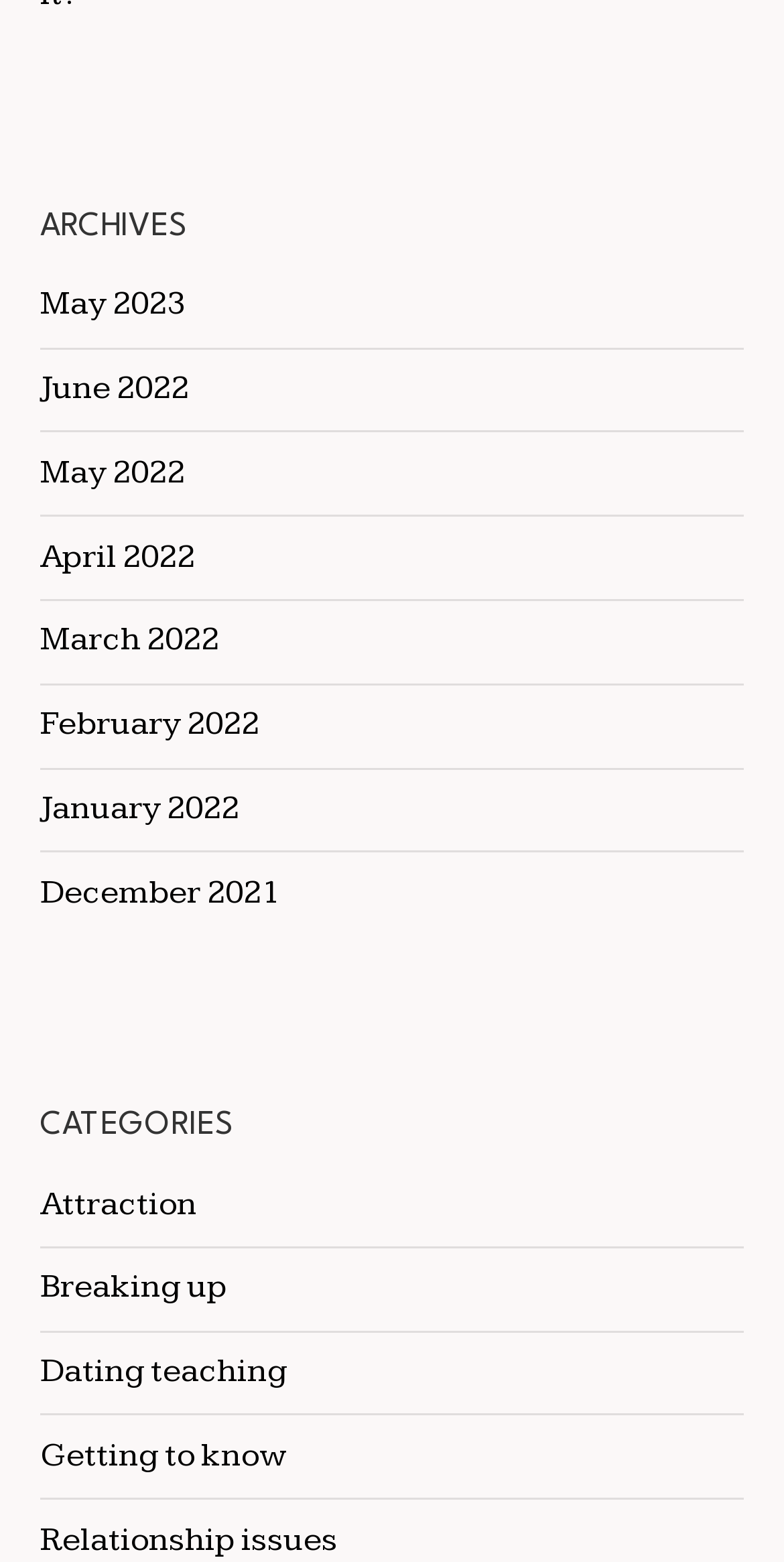Bounding box coordinates are specified in the format (top-left x, top-left y, bottom-right x, bottom-right y). All values are floating point numbers bounded between 0 and 1. Please provide the bounding box coordinate of the region this sentence describes: Breaking up

[0.051, 0.811, 0.29, 0.837]